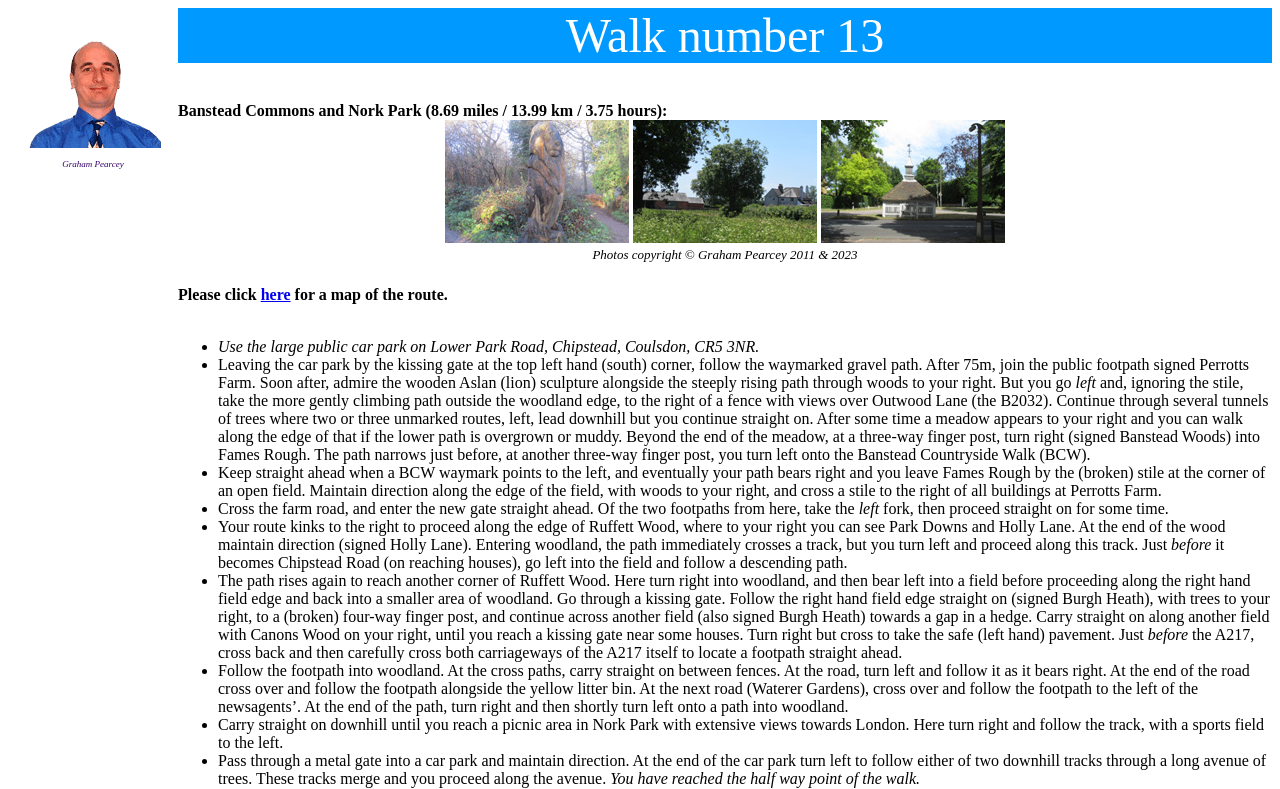What is the name of the farm mentioned in the walk?
Please give a detailed and elaborate answer to the question.

The name of the farm mentioned in the walk is Perrotts Farm, which is mentioned in the layout table row as a point of interest along the walk route.